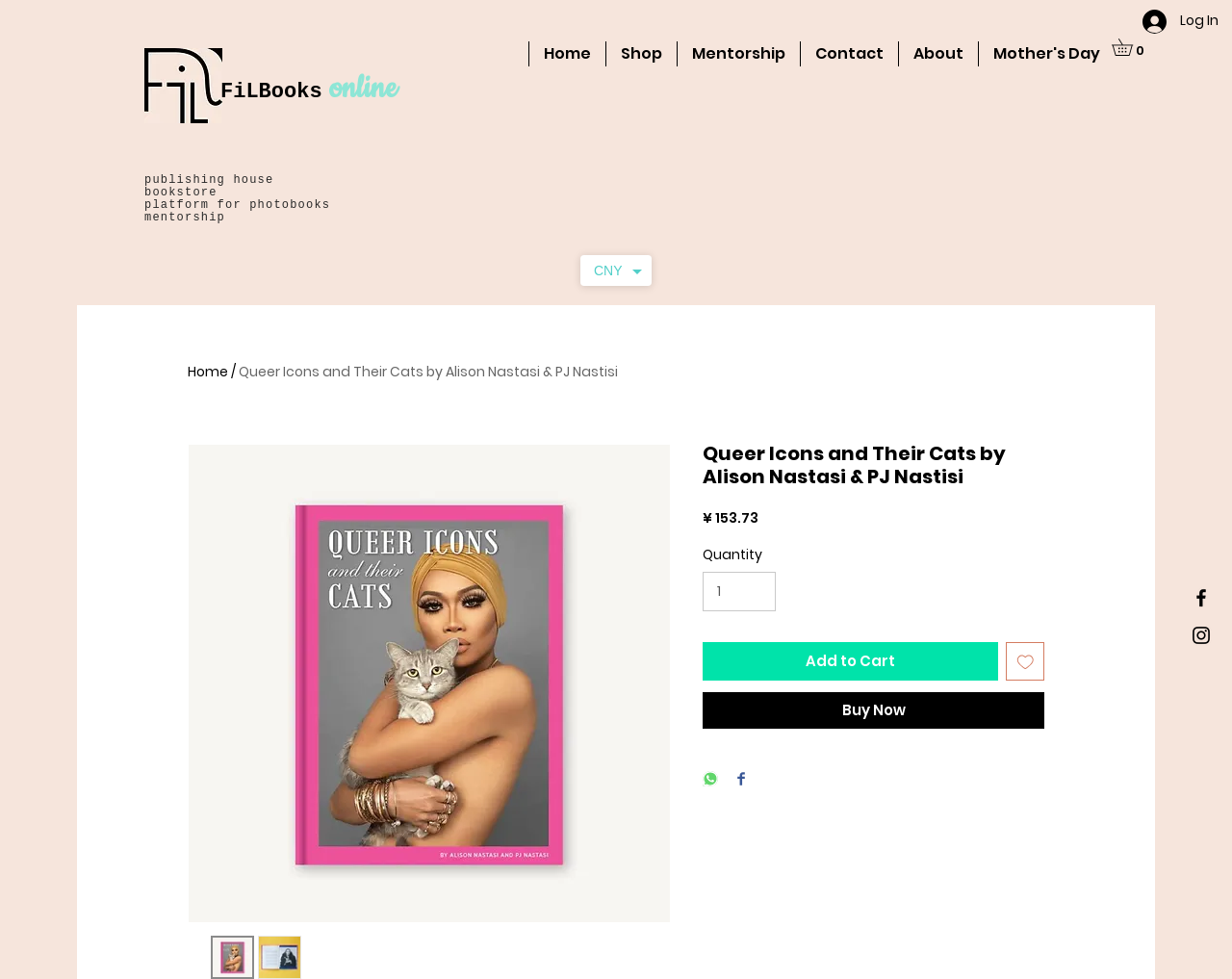Please identify the bounding box coordinates of the region to click in order to complete the given instruction: "Add a book to the cart". The coordinates should be four float numbers between 0 and 1, i.e., [left, top, right, bottom].

[0.57, 0.656, 0.81, 0.695]